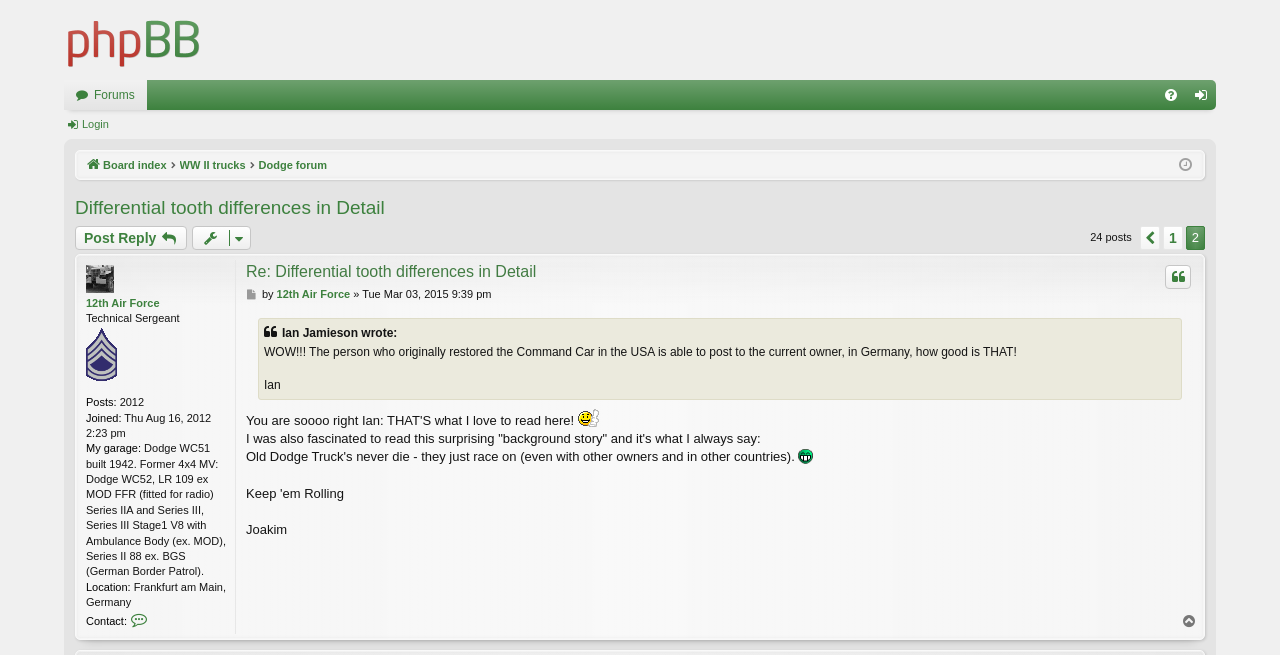Generate a thorough description of the webpage.

This webpage is a forum discussion page titled "Differential tooth differences in Detail - Page 2" on the ww2dodge.com website. At the top, there is a horizontal menu bar with links to "Forums", "FAQ", and "Login". Below this, there is a vertical menu bar with links to "Board index", "WW II trucks", and "Dodge forum". 

The main content of the page is a discussion thread with multiple posts. The first post is from a user named "12th Air Force" and includes a user avatar image, a description of their technical sergeant rank, and information about their garage, which includes several Dodge vehicles. 

Below this, there are multiple replies to the original post, each with a heading indicating the user who made the reply. The replies include text, images, and links. Some of the replies also include quotes from other users. 

Throughout the page, there are various buttons and links, such as "Post Reply", "Previous", and "Top", which allow users to navigate and interact with the discussion thread.